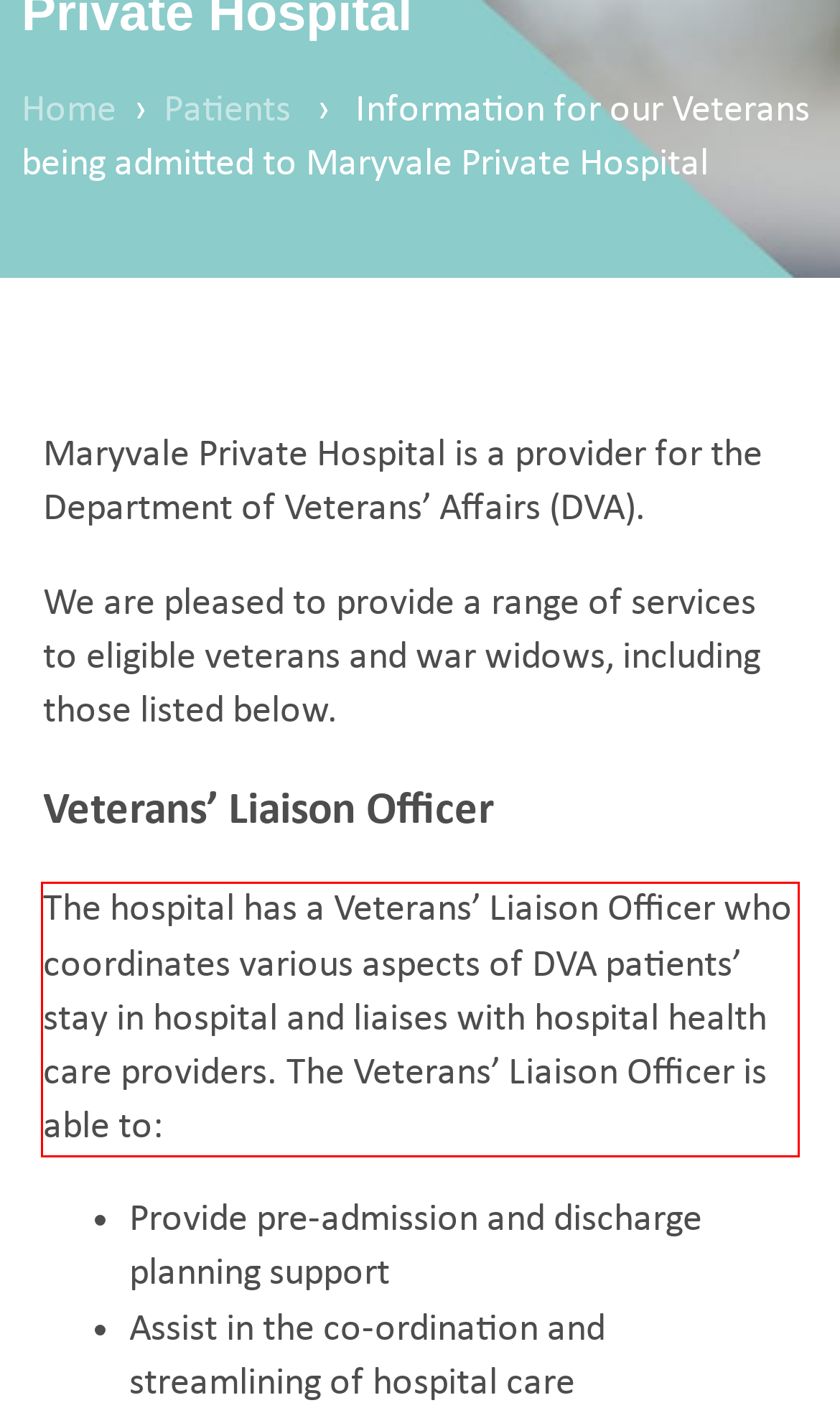You are given a screenshot with a red rectangle. Identify and extract the text within this red bounding box using OCR.

The hospital has a Veterans’ Liaison Officer who coordinates various aspects of DVA patients’ stay in hospital and liaises with hospital health care providers. The Veterans’ Liaison Officer is able to: